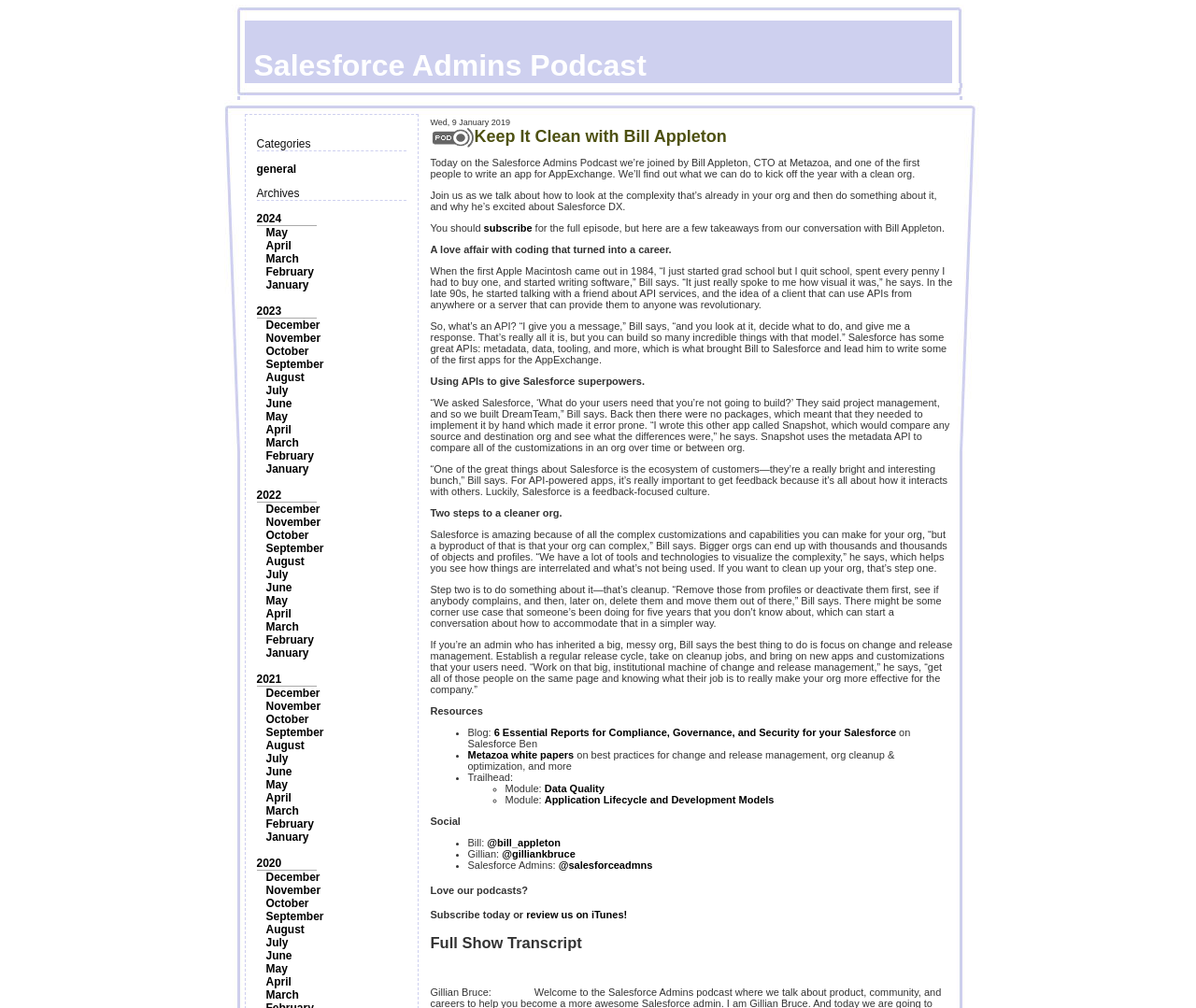Answer the question briefly using a single word or phrase: 
What is the topic of the latest podcast episode?

Cleaning up Salesforce org